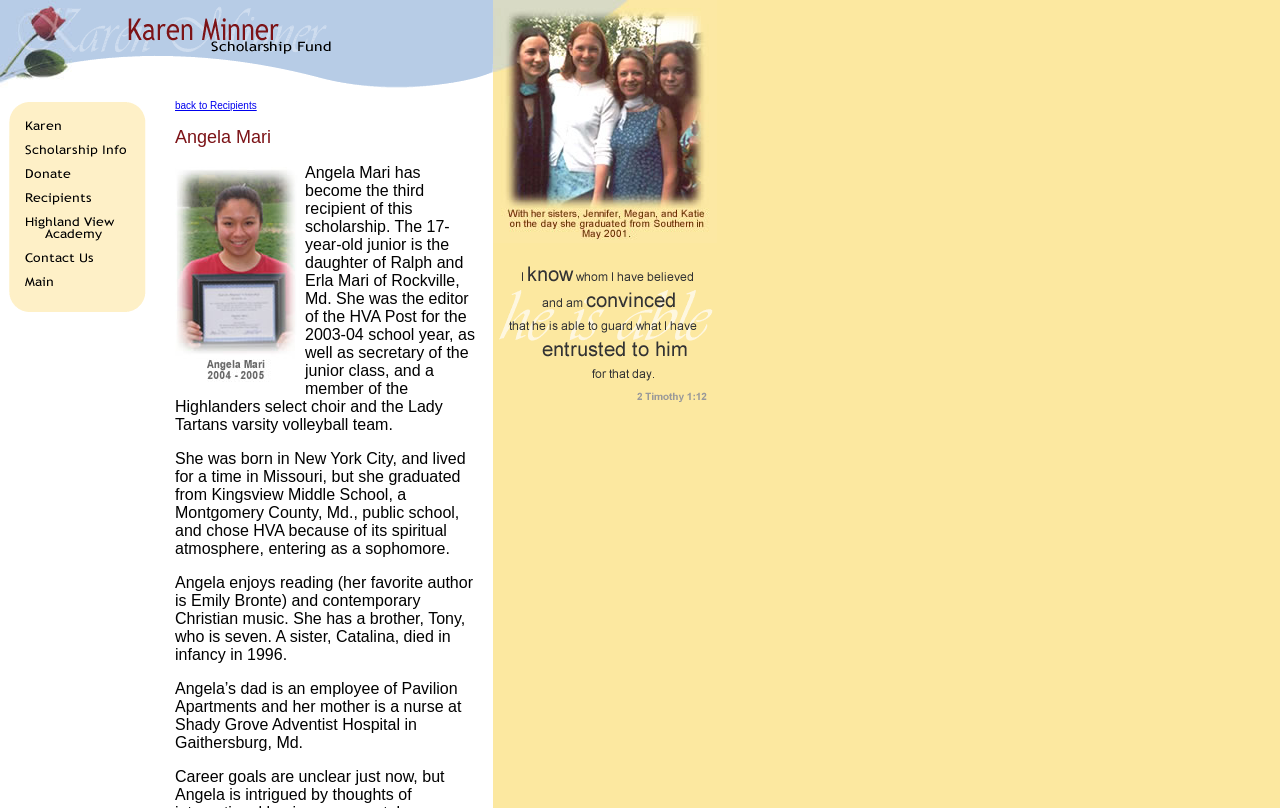Please mark the clickable region by giving the bounding box coordinates needed to complete this instruction: "click the third recipient link".

[0.0, 0.212, 0.136, 0.233]